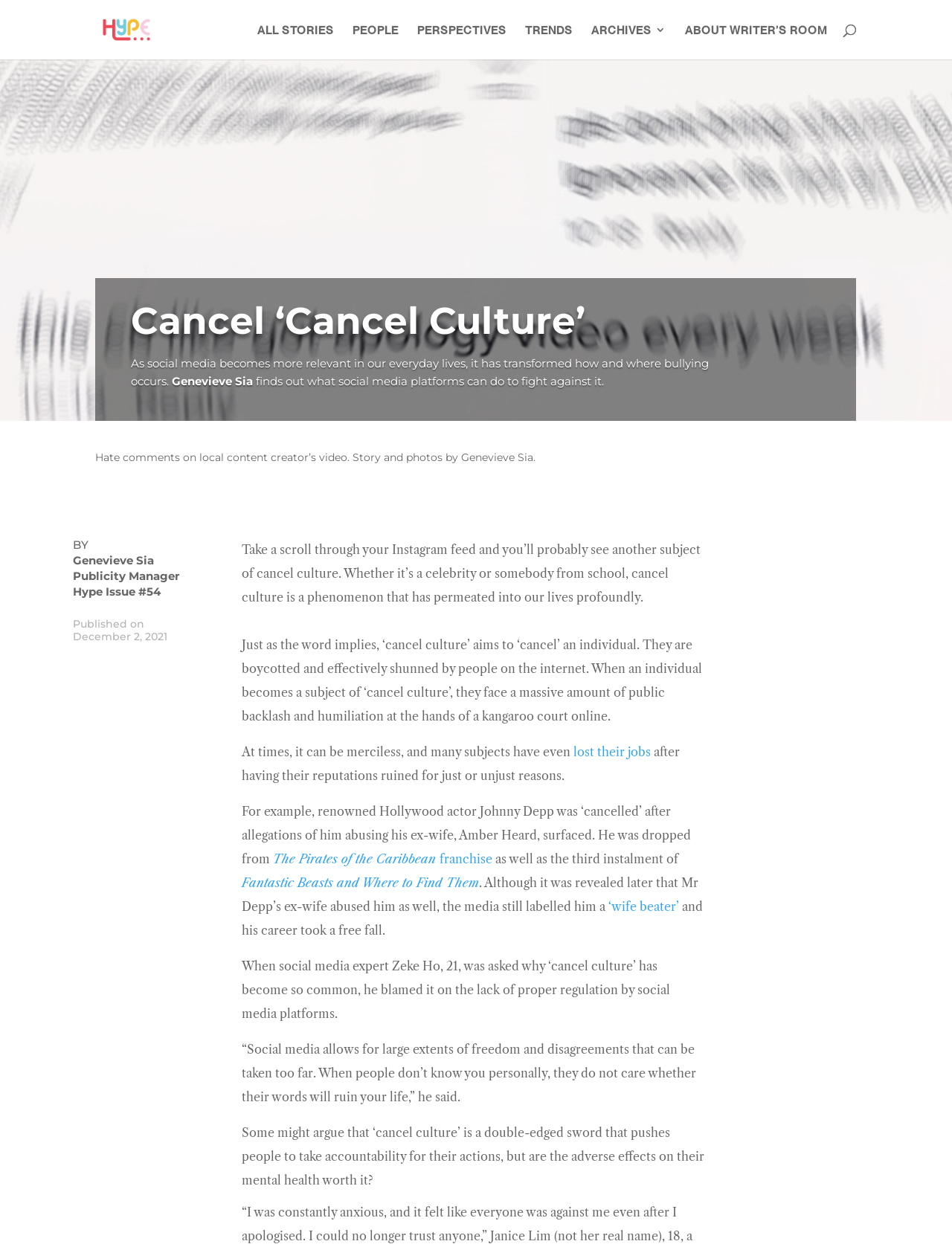Give a one-word or short phrase answer to this question: 
What is the name of the franchise that Johnny Depp was dropped from?

The Pirates of the Caribbean